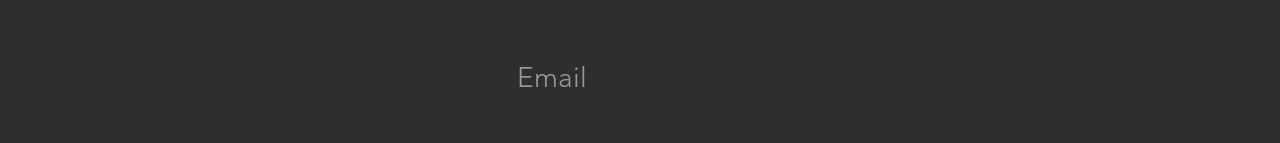Use a single word or phrase to answer this question: 
What is the name of the website?

Intuitive Alchemist